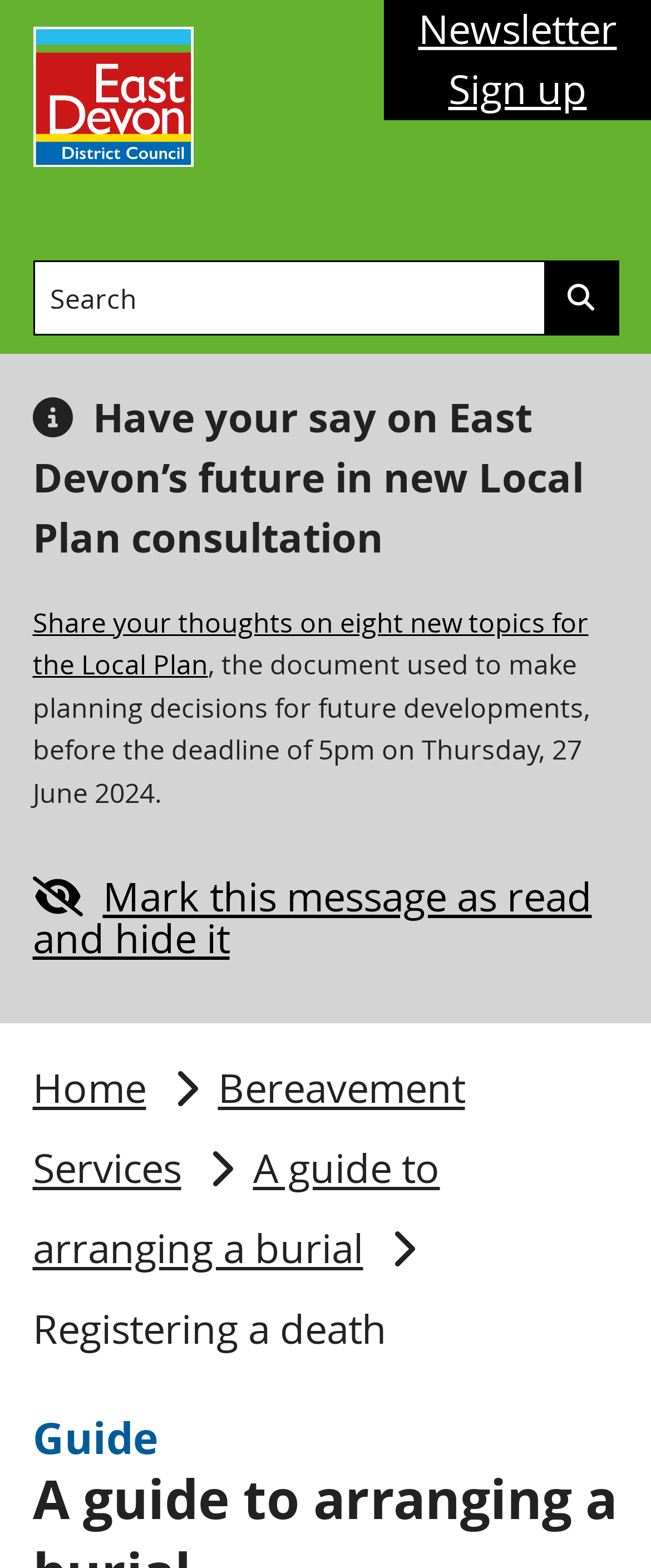Determine the bounding box for the UI element described here: "parent_node: Newsletter Sign up".

[0.05, 0.017, 0.296, 0.106]